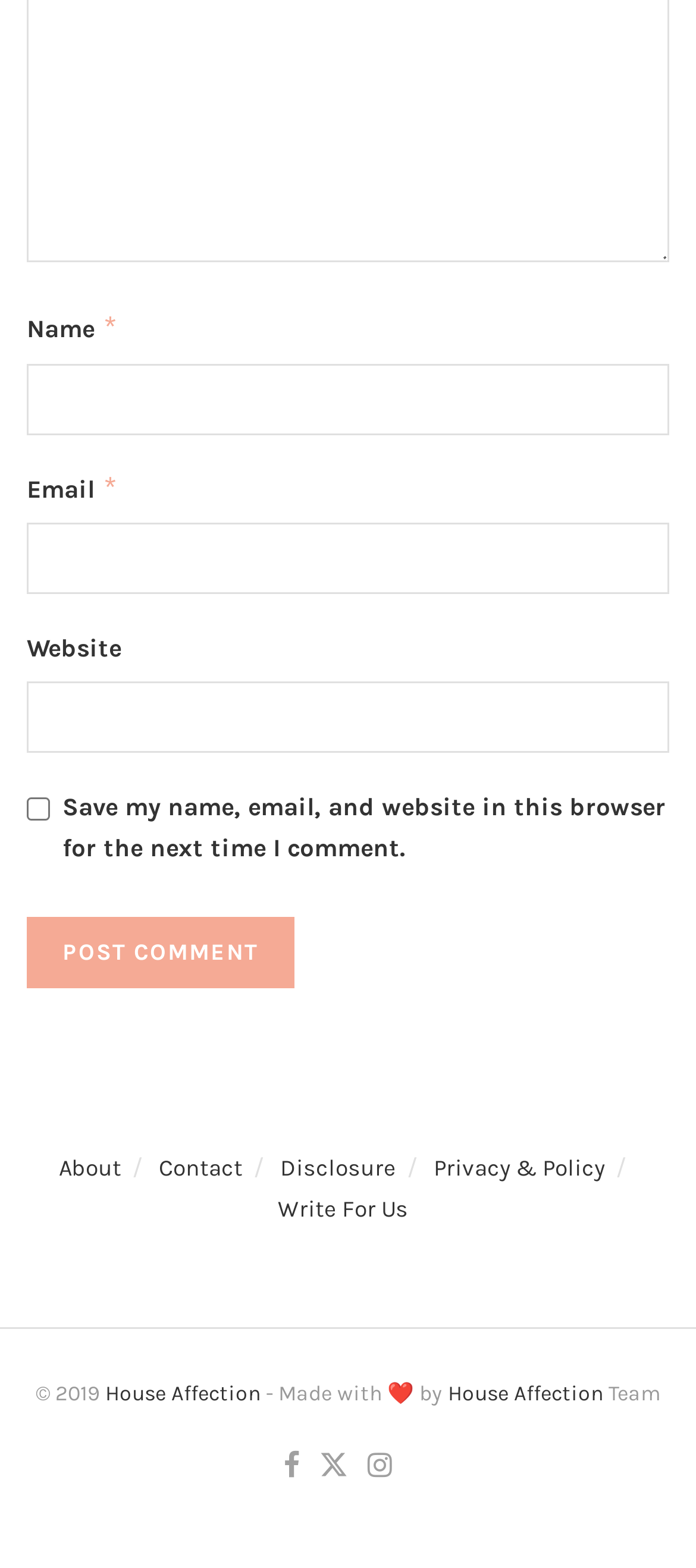Determine the bounding box coordinates of the region that needs to be clicked to achieve the task: "Input your email".

[0.038, 0.333, 0.962, 0.379]